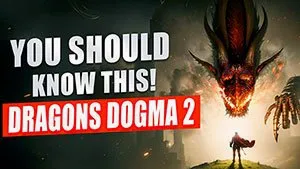Answer the question in a single word or phrase:
What is the dominant color of the game's title?

Red